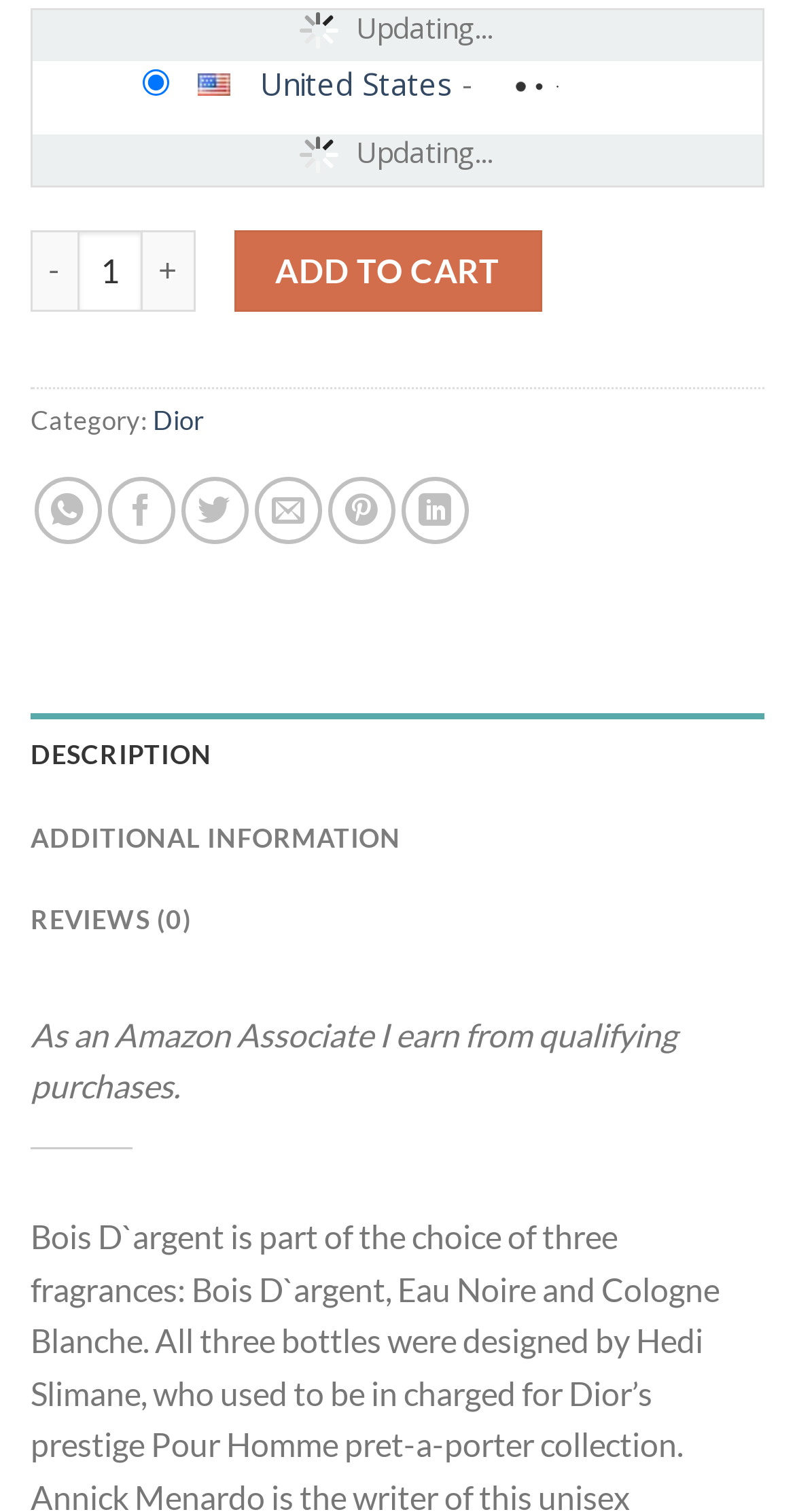Find the bounding box coordinates for the element described here: "Reviews (0)".

[0.038, 0.581, 0.962, 0.636]